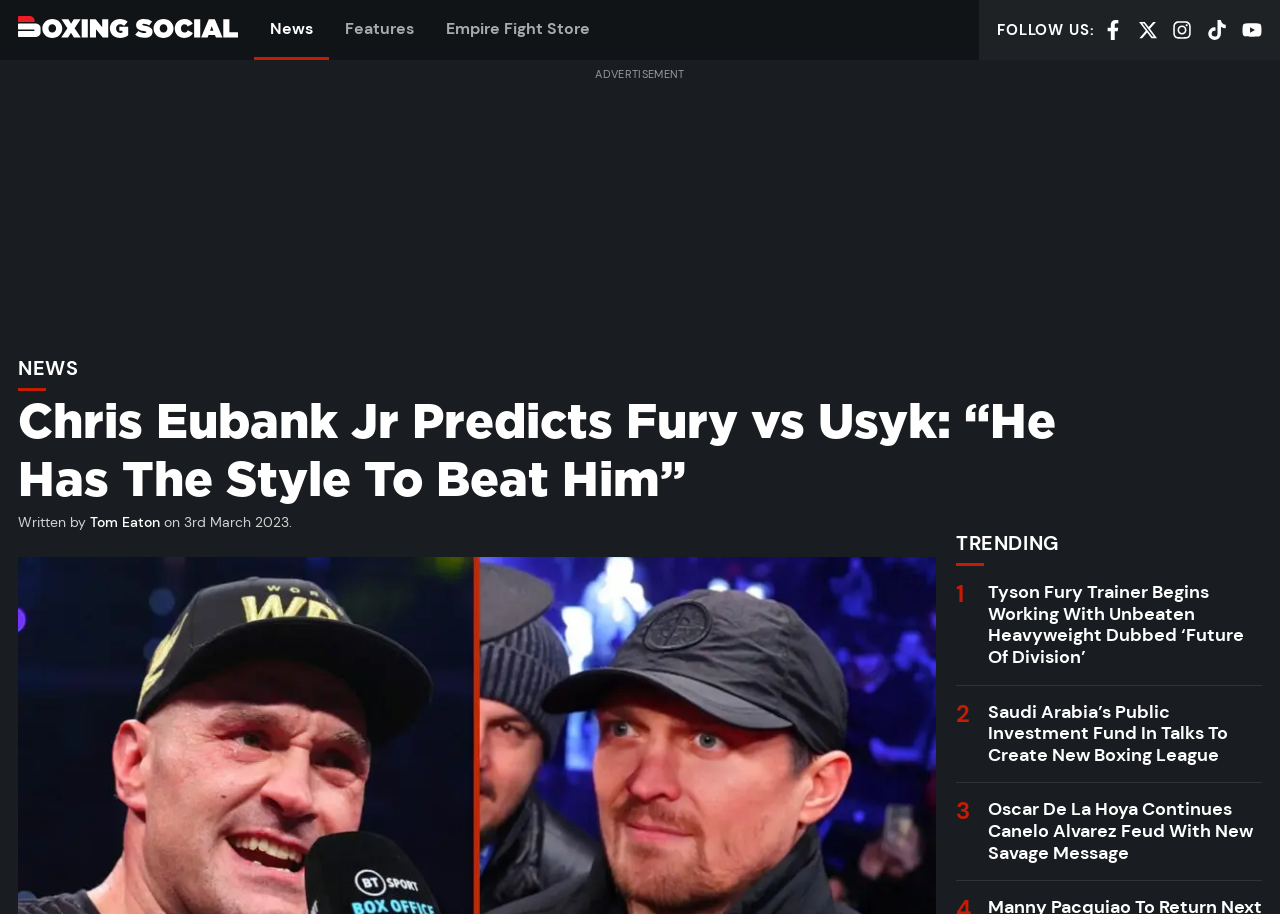Please give a succinct answer using a single word or phrase:
Who wrote the main article?

Tom Eaton